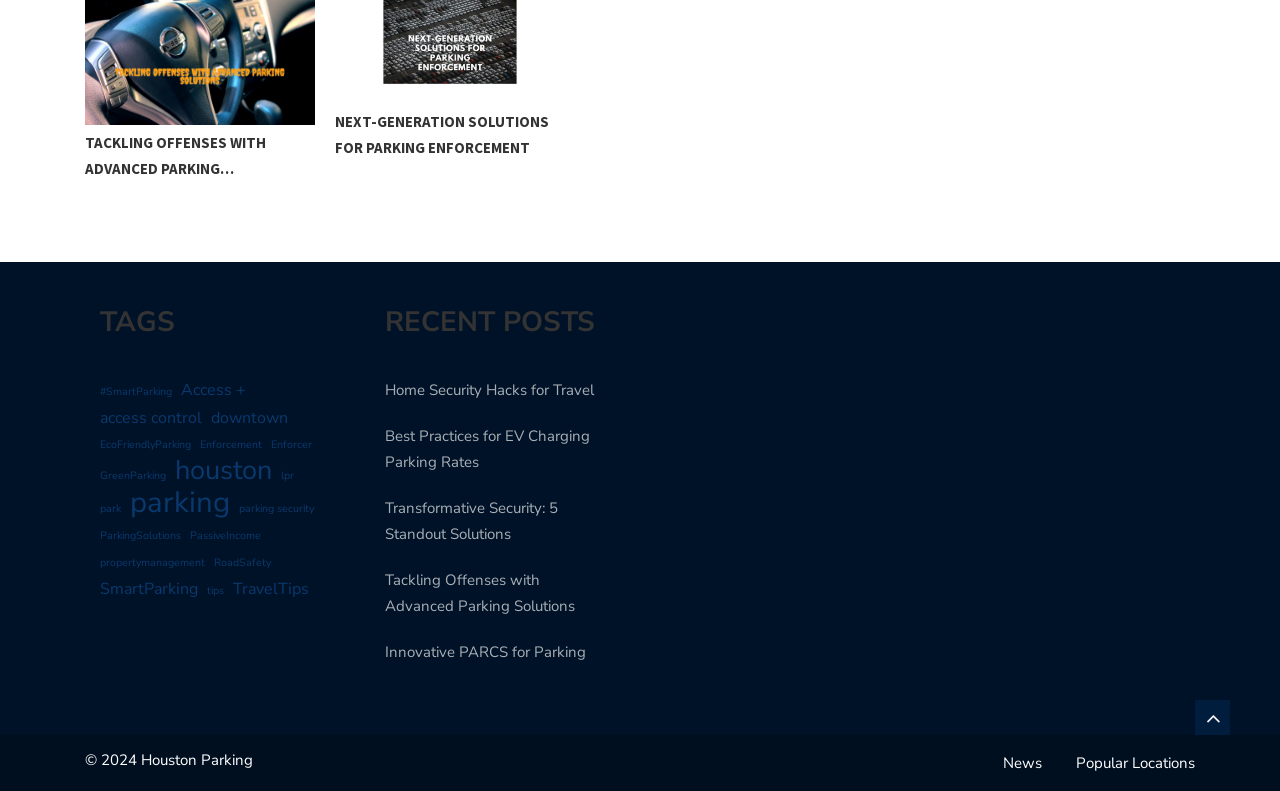Determine the coordinates of the bounding box that should be clicked to complete the instruction: "Read the 'Home Security Hacks for Travel' article". The coordinates should be represented by four float numbers between 0 and 1: [left, top, right, bottom].

[0.301, 0.481, 0.464, 0.506]